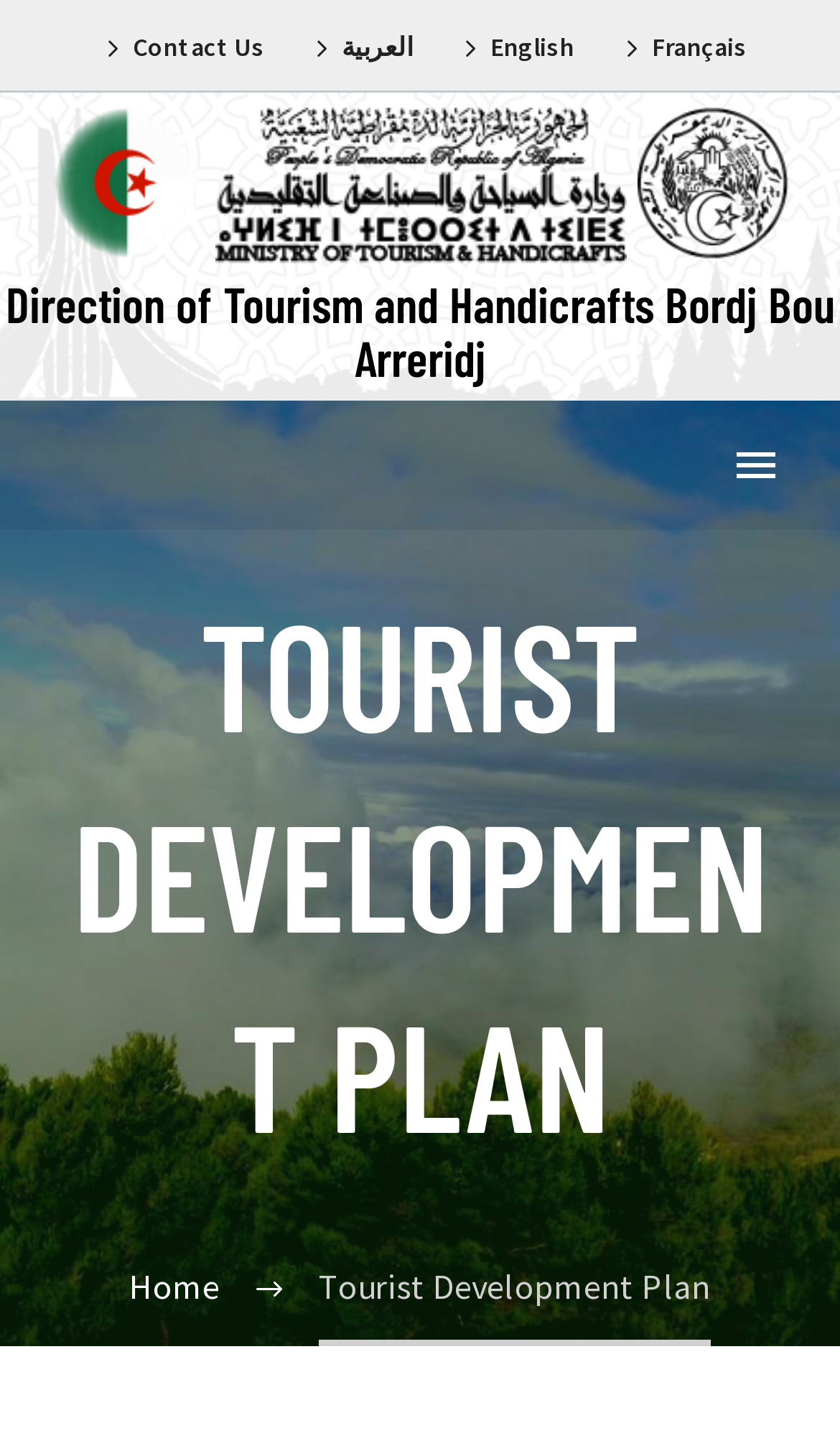Generate a thorough description of the webpage.

The webpage is about the Tourist Development Plan of the Direction of Tourism and Handicrafts Bordj Bou Arreridj. At the top left corner, there is an Algeria flag image, accompanied by the logo of the Ministry of Tourism and Handicrafts. To the right of these images, there is an Algeria seal image. 

Below these images, there is a horizontal menu bar with several links, including "Home", "Who we are?", "Discover", "Invest", "Services", and "Events". Each link has an arrow icon next to it. 

On the top right corner, there are four language options: "Contact Us", "العربية" (Arabic), "English", and "Français" (French). 

In the main content area, there is a heading "TOURIST DEVELOPMENT PLAN" in a large font size. Below the heading, there is a brief text "Tourist Development Plan" which seems to be a summary or introduction to the plan. 

At the bottom of the page, there is a search bar with a text box and a search button. The search bar is located near the center of the page. To the left of the search bar, there is another "Home" link.